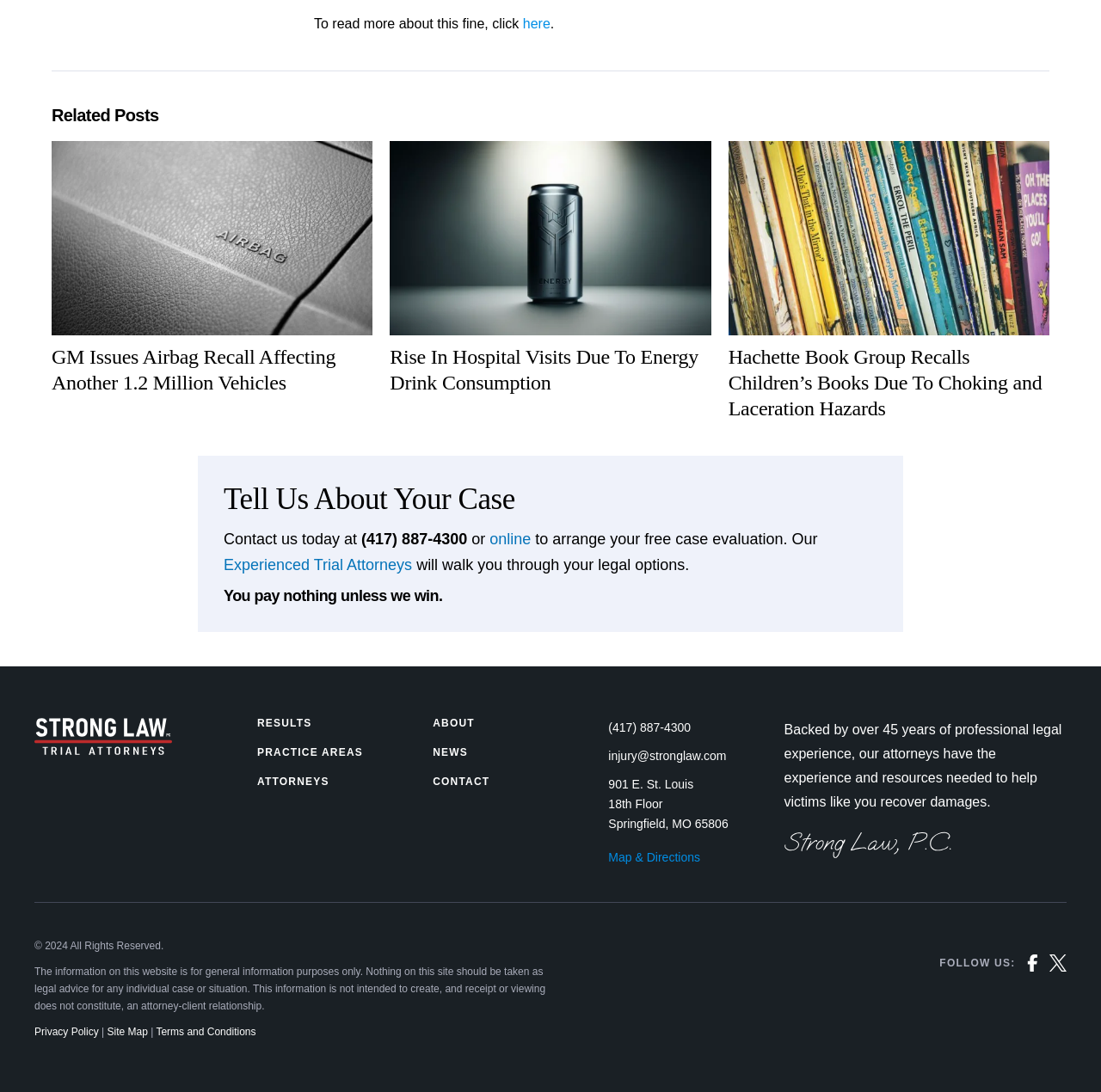Please indicate the bounding box coordinates of the element's region to be clicked to achieve the instruction: "Learn more about Experienced Trial Attorneys". Provide the coordinates as four float numbers between 0 and 1, i.e., [left, top, right, bottom].

[0.203, 0.509, 0.374, 0.525]